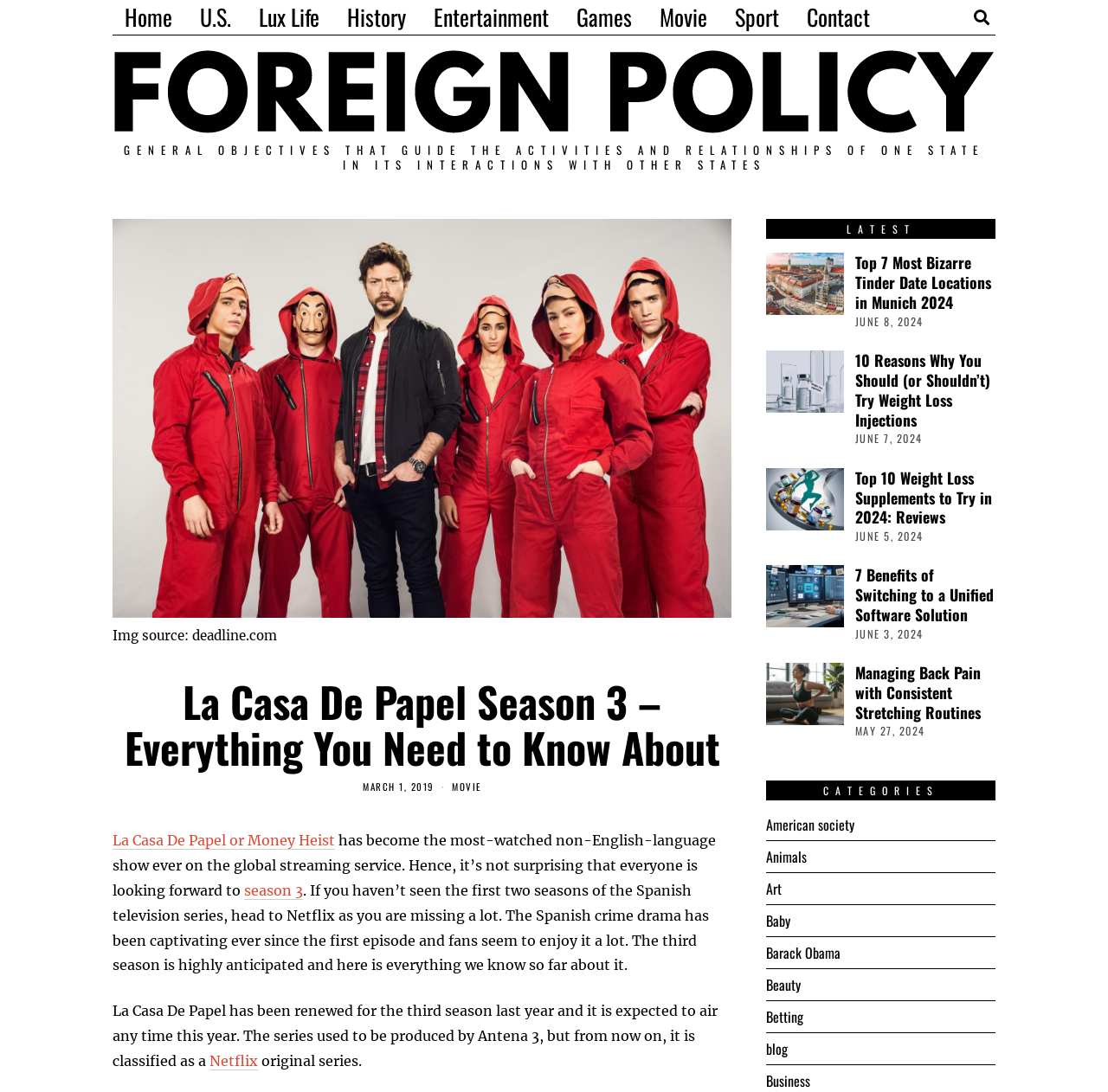How many seasons of La Casa De Papel are there?
Based on the image, give a concise answer in the form of a single word or short phrase.

At least 3